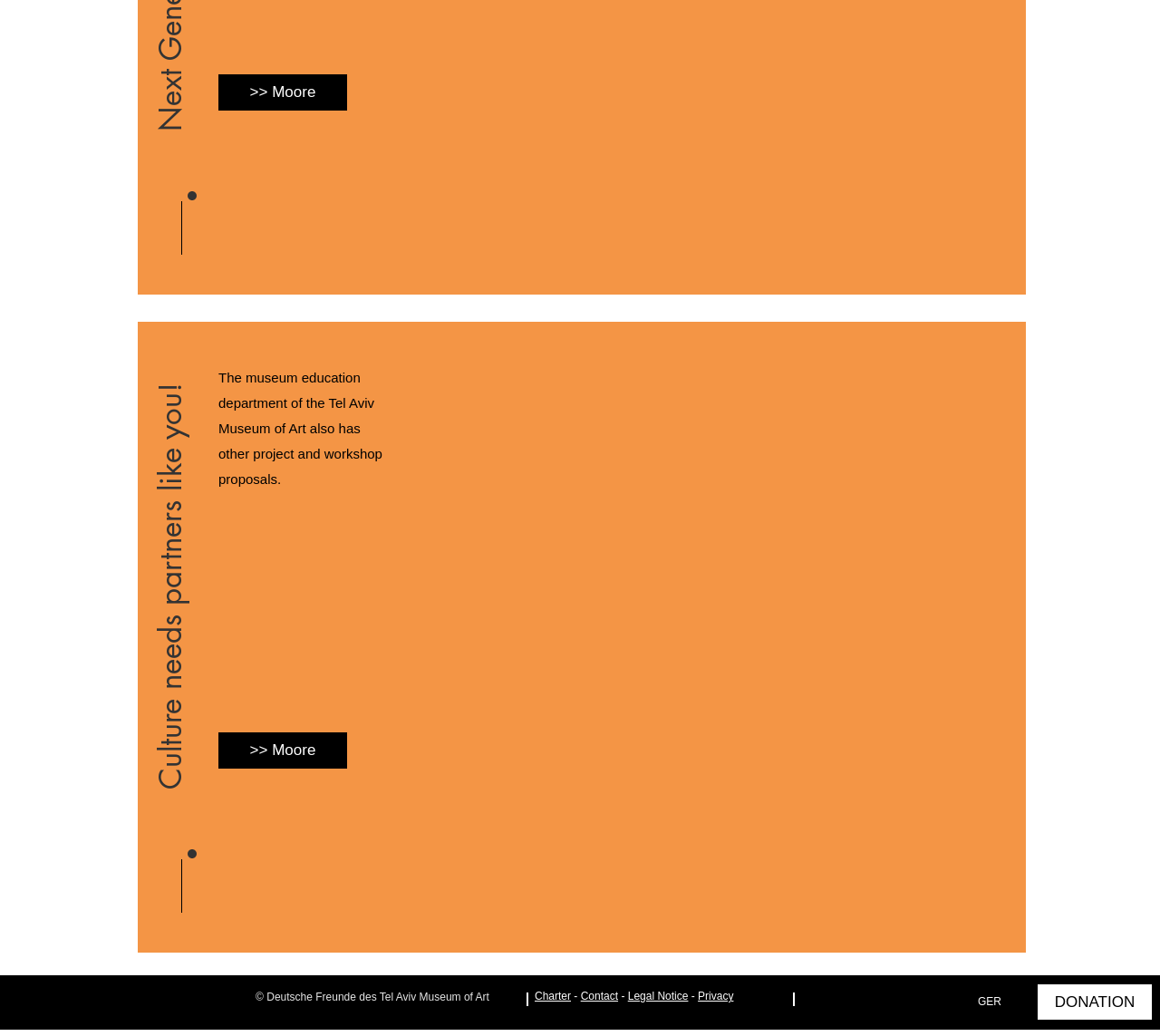Based on the element description ">> Moore", predict the bounding box coordinates of the UI element.

[0.188, 0.707, 0.299, 0.742]